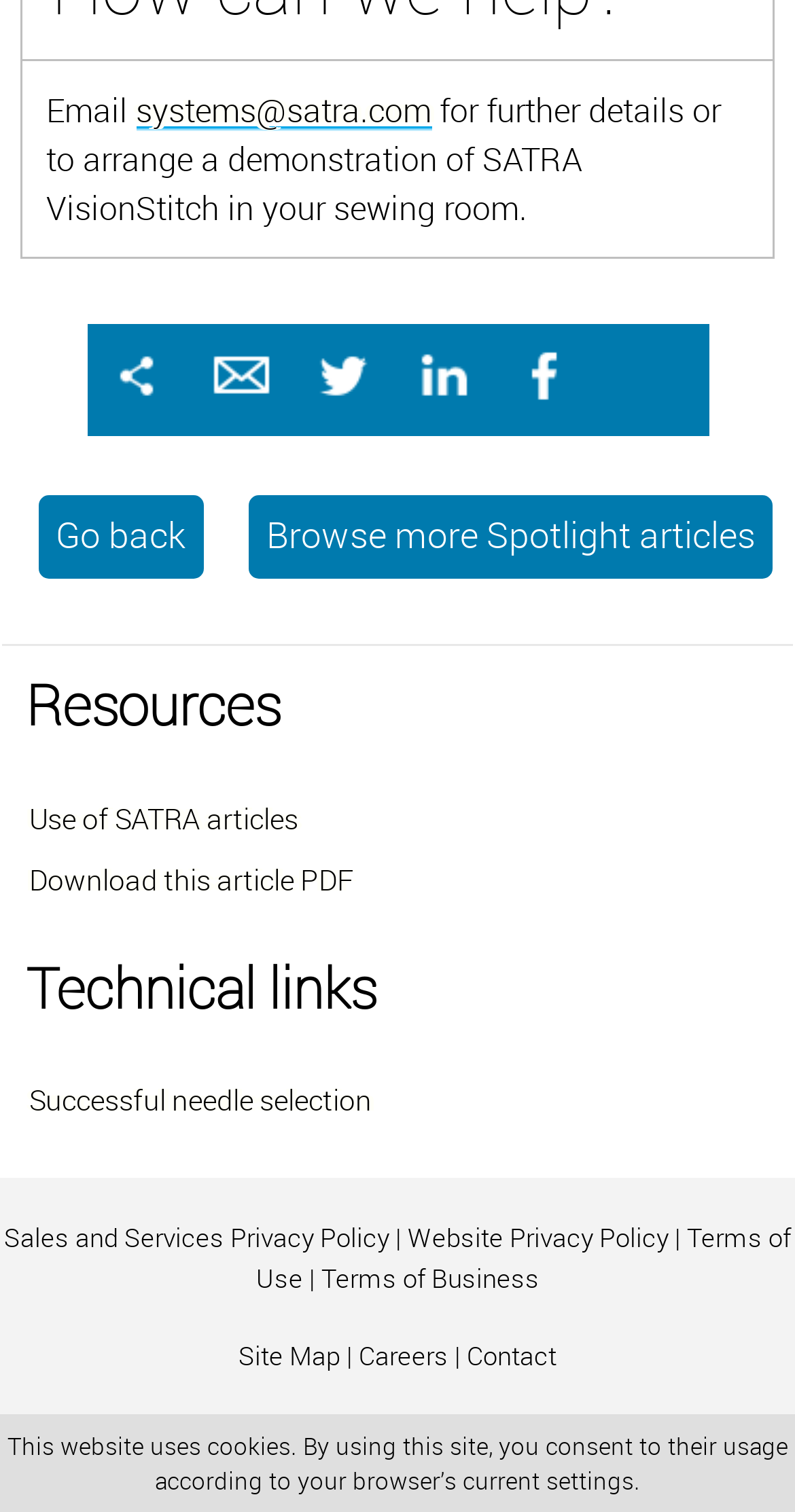Please determine the bounding box coordinates of the section I need to click to accomplish this instruction: "Read the article about Lan being suspicious about their mate".

None